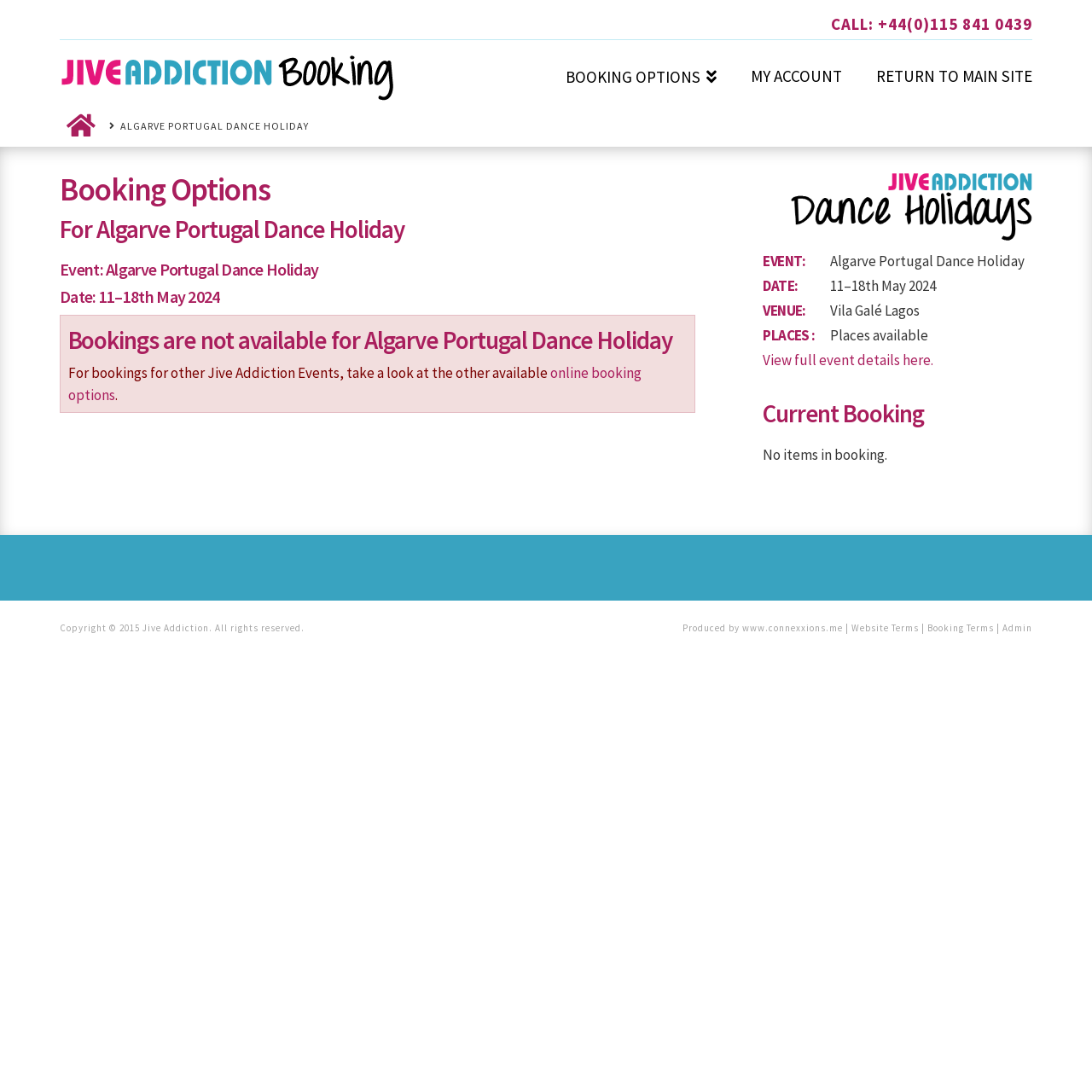Using the image as a reference, answer the following question in as much detail as possible:
What is the date of the event?

The date of the event can be found in the heading 'Date: 11–18th May 2024'.